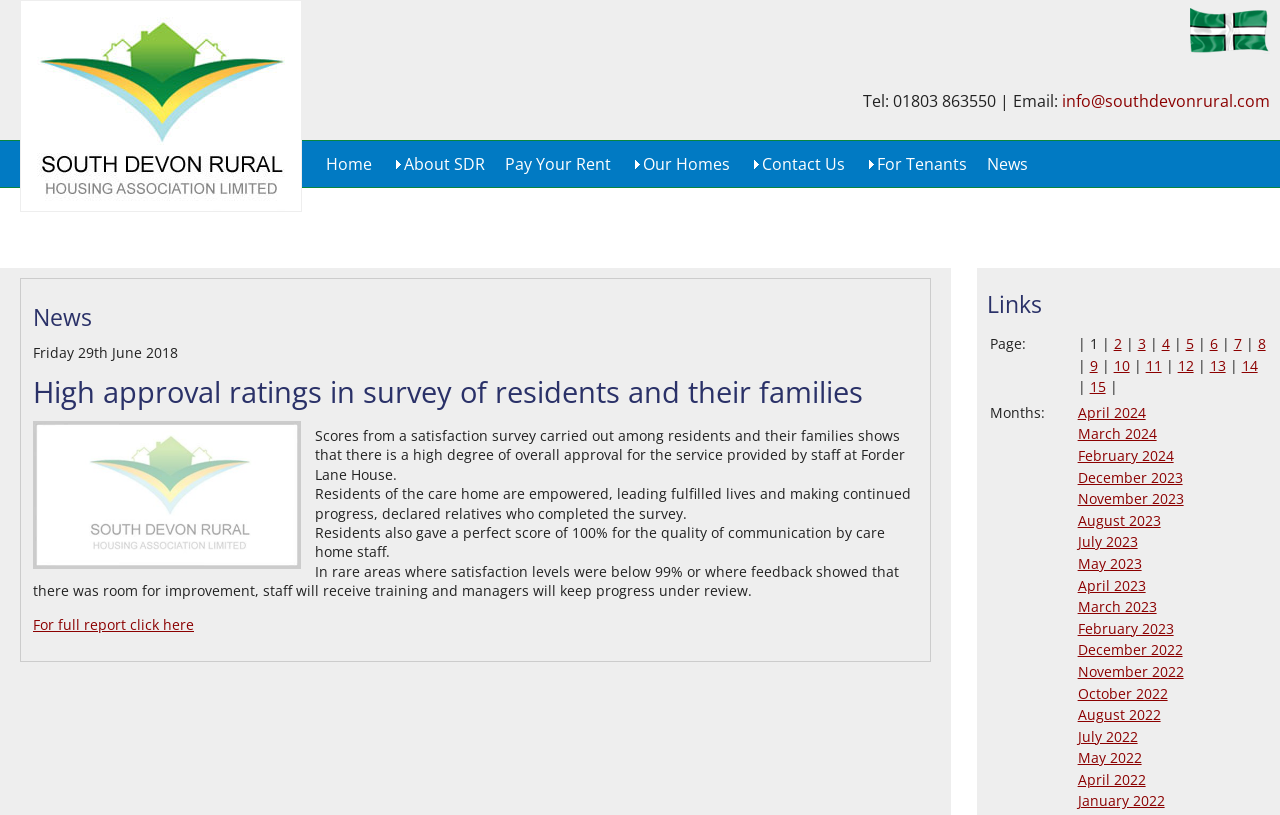Provide a brief response using a word or short phrase to this question:
What is the latest month for which news articles are available?

April 2024